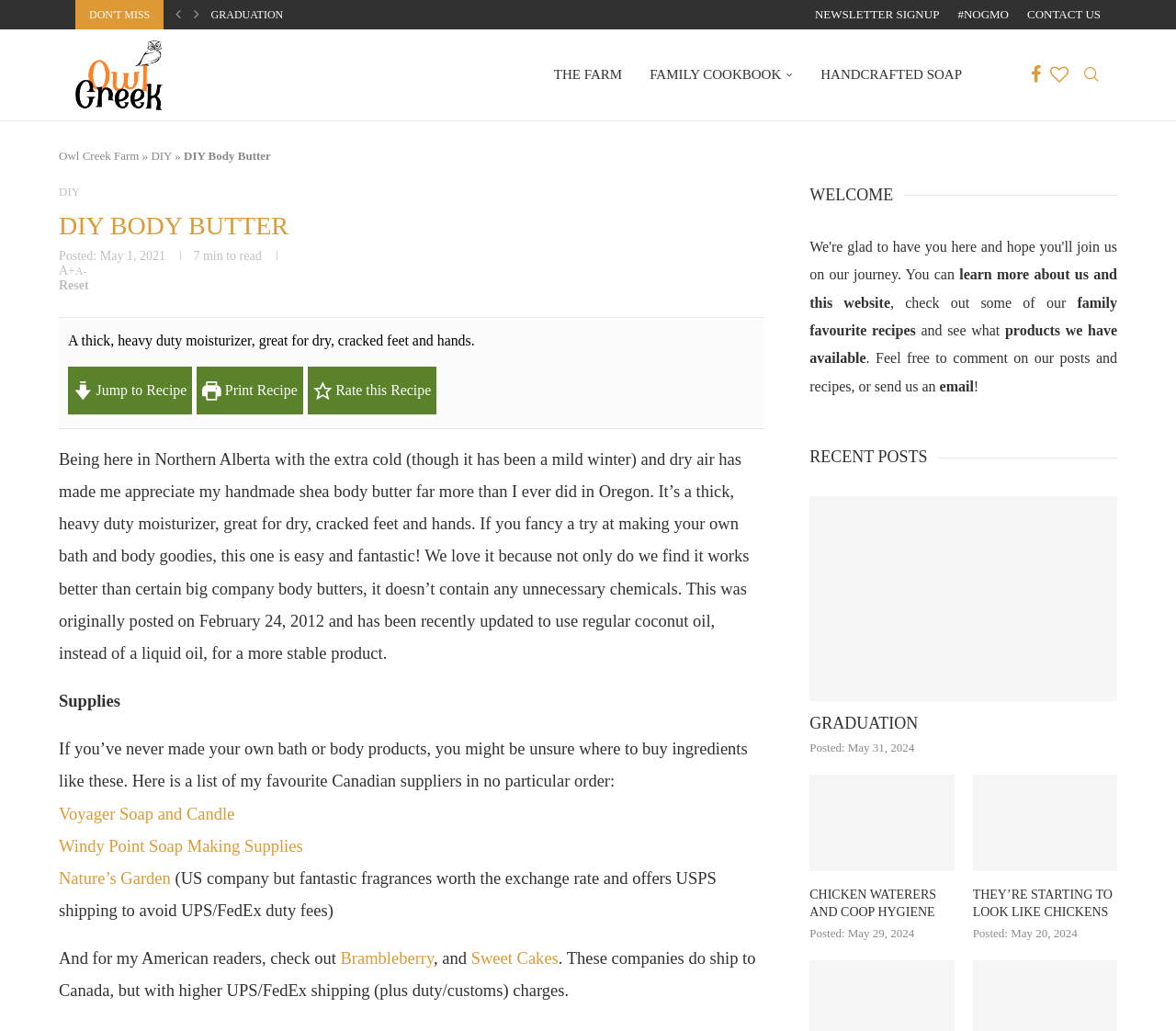By analyzing the image, answer the following question with a detailed response: What is the name of the farm mentioned in the webpage?

The name of the farm is Owl Creek Farm, which is mentioned in the links and images on the webpage, such as the 'Owl Creek Farm' link and the 'Owl Creek Farm' image.